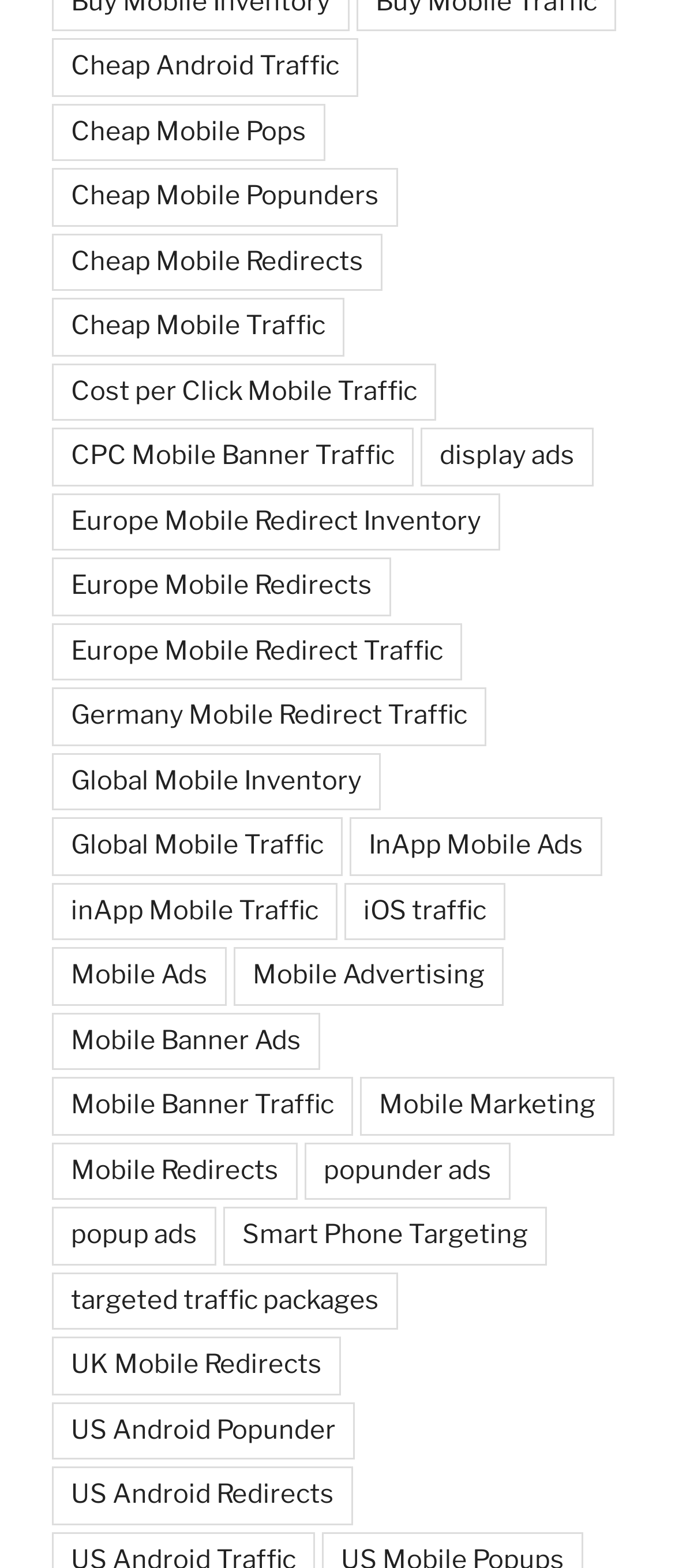Respond to the question below with a single word or phrase:
What is the difference between 'Mobile Redirects' and 'Mobile Redirect Traffic'?

Redirects vs. traffic